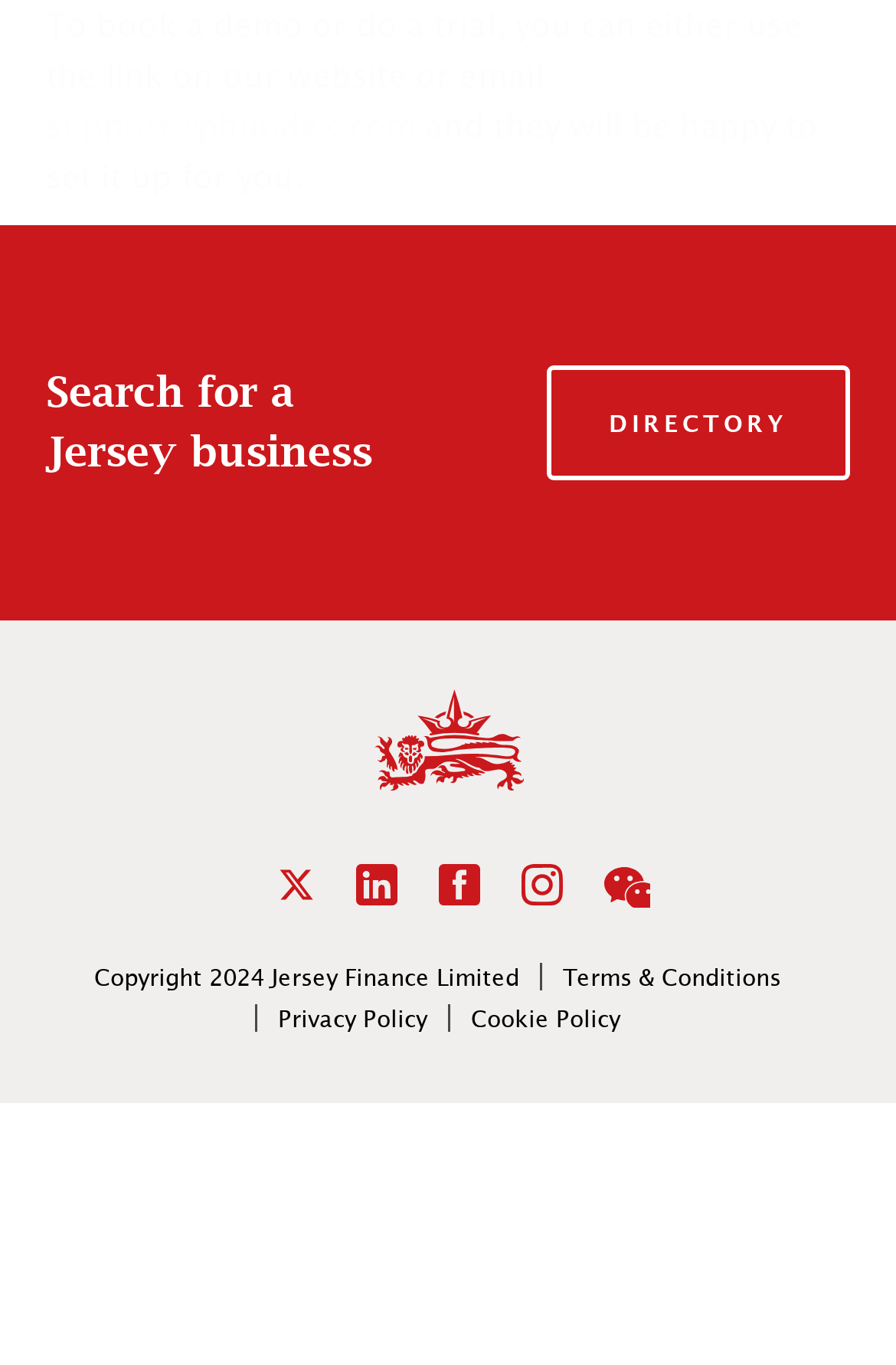What are the three policies mentioned at the bottom of the webpage?
Please ensure your answer to the question is detailed and covers all necessary aspects.

The three policies can be found at the bottom of the webpage, and they are 'Terms & Conditions', 'Privacy Policy', and 'Cookie Policy'. These links are located near the copyright information and can be found by examining the bounding box coordinates and the OCR text of the elements.